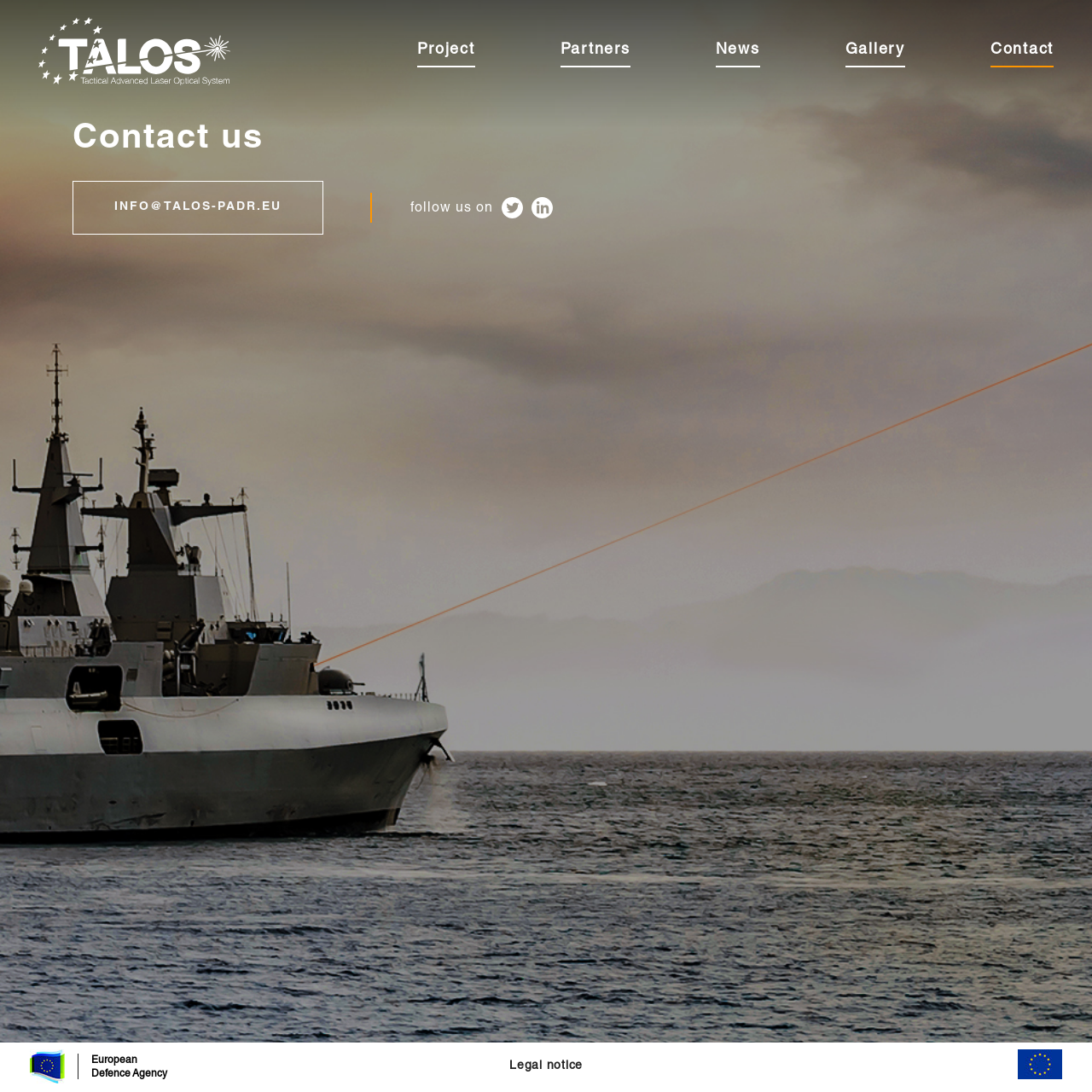What type of content can be found in the 'Gallery' section?
Respond with a short answer, either a single word or a phrase, based on the image.

Images